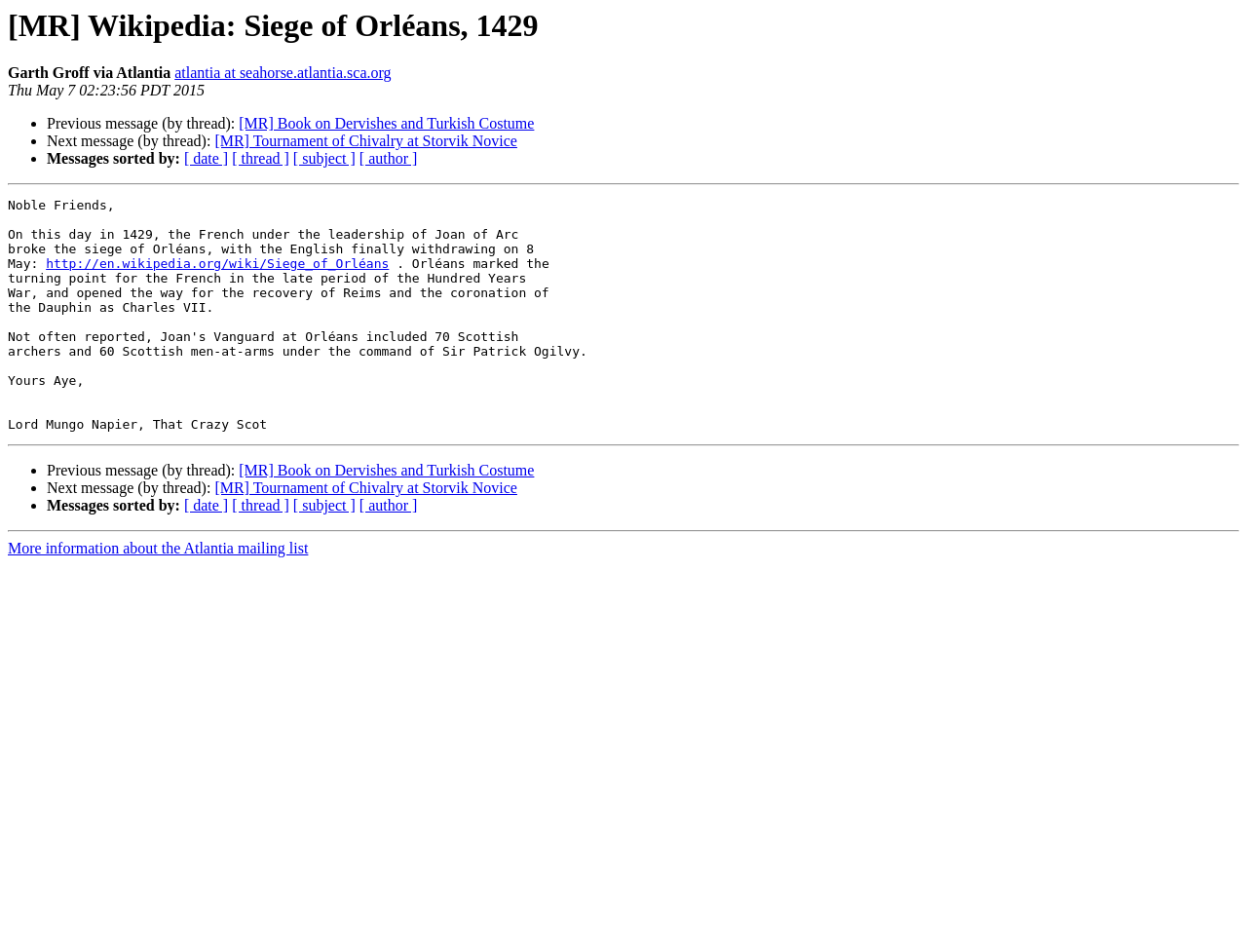Could you highlight the region that needs to be clicked to execute the instruction: "View the Wikipedia page about the Siege of Orléans"?

[0.037, 0.27, 0.312, 0.285]